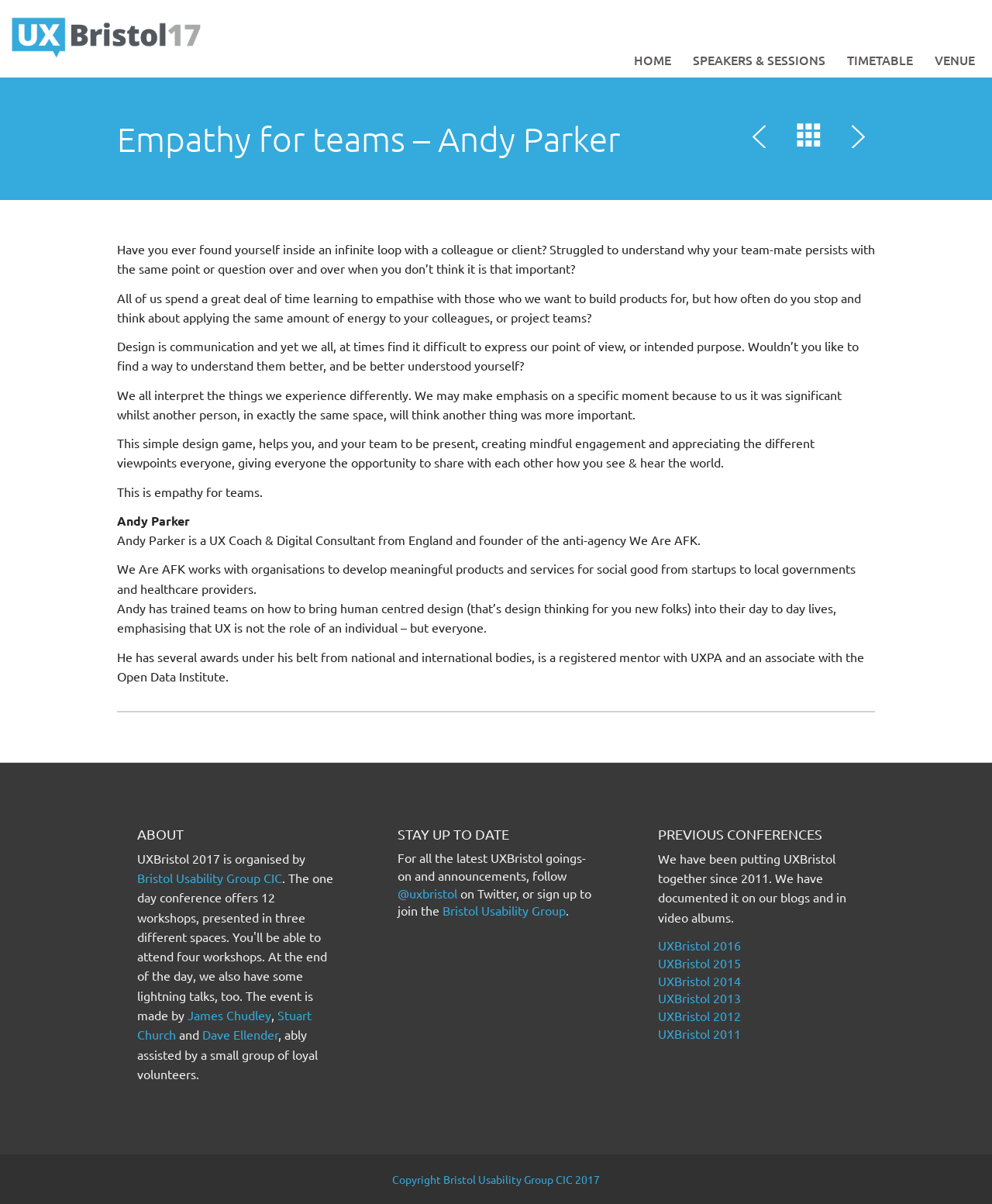Locate and provide the bounding box coordinates for the HTML element that matches this description: "James Chudley".

[0.189, 0.836, 0.273, 0.849]